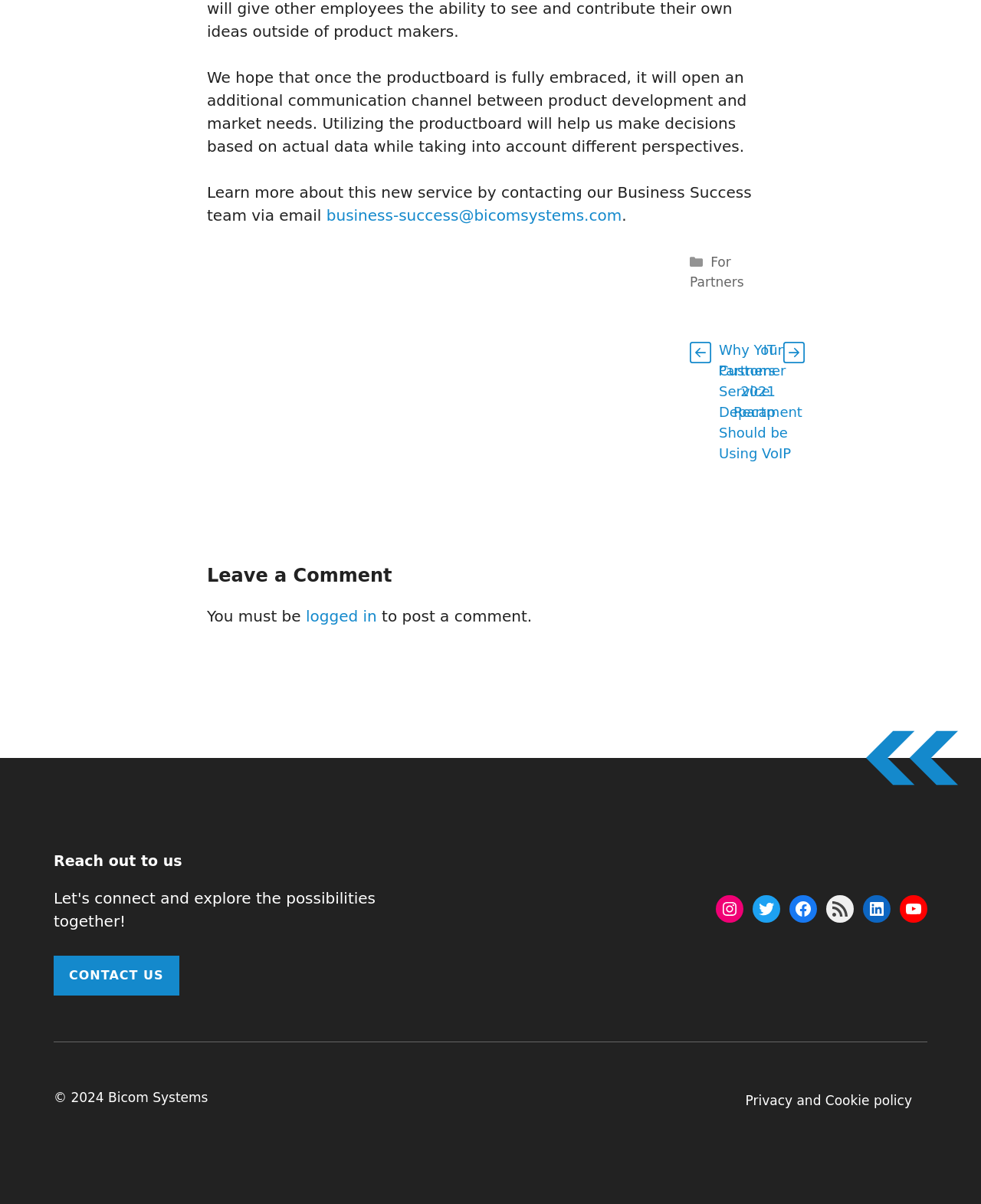Determine the bounding box coordinates for the region that must be clicked to execute the following instruction: "Reach out to us".

[0.055, 0.794, 0.182, 0.827]